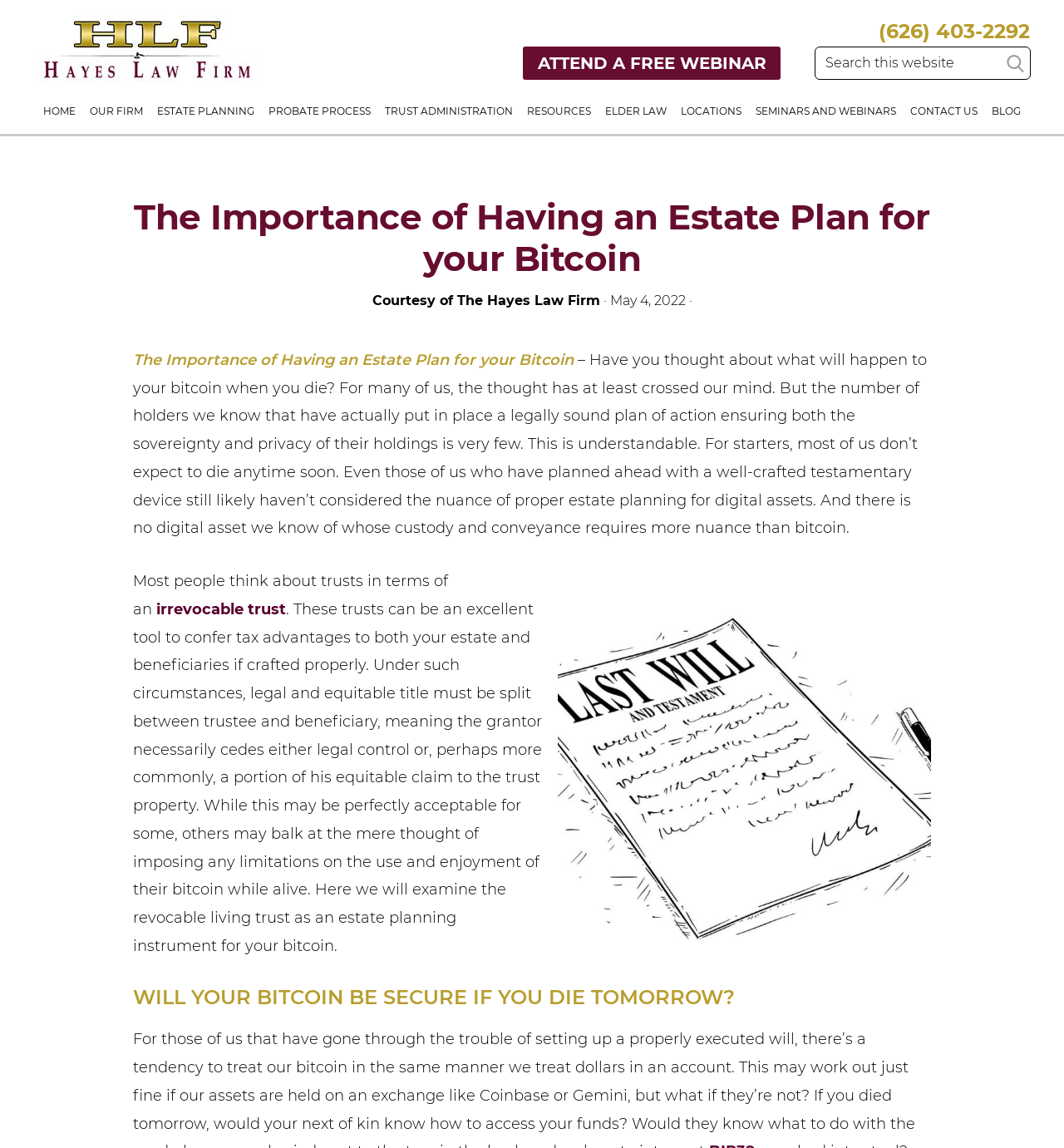Explain the webpage's layout and main content in detail.

The webpage is about the importance of having an estate plan for Bitcoin, specifically discussing what will happen to one's Bitcoin when they die. At the top, there is a navigation menu with links to various sections of the website, including "Home", "Our Firm", "Estate Planning", and more. Below the navigation menu, there is a search bar with a "Search" button.

The main content of the webpage is divided into sections. The first section has a heading "The Importance of Having an Estate Plan for your Bitcoin" and a subheading "– Have you thought about what will happen to your bitcoin when you die?" followed by a paragraph of text discussing the importance of estate planning for digital assets like Bitcoin.

Below this section, there is an image related to the topic. The next section has a heading "Most people think about trusts in terms of an" and discusses the use of trusts in estate planning for Bitcoin. There is a link to "irrevocable trust" within the text.

Further down, there is a heading "WILL YOUR BITCOIN BE SECURE IF YOU DIE TOMORROW?" followed by more text discussing the importance of estate planning for Bitcoin.

At the bottom of the webpage, there is a footer section with copyright information, links to "Disclaimer", "Privacy Policy", "Sitemap", and "Contact Us", as well as a vertical line separating the links.